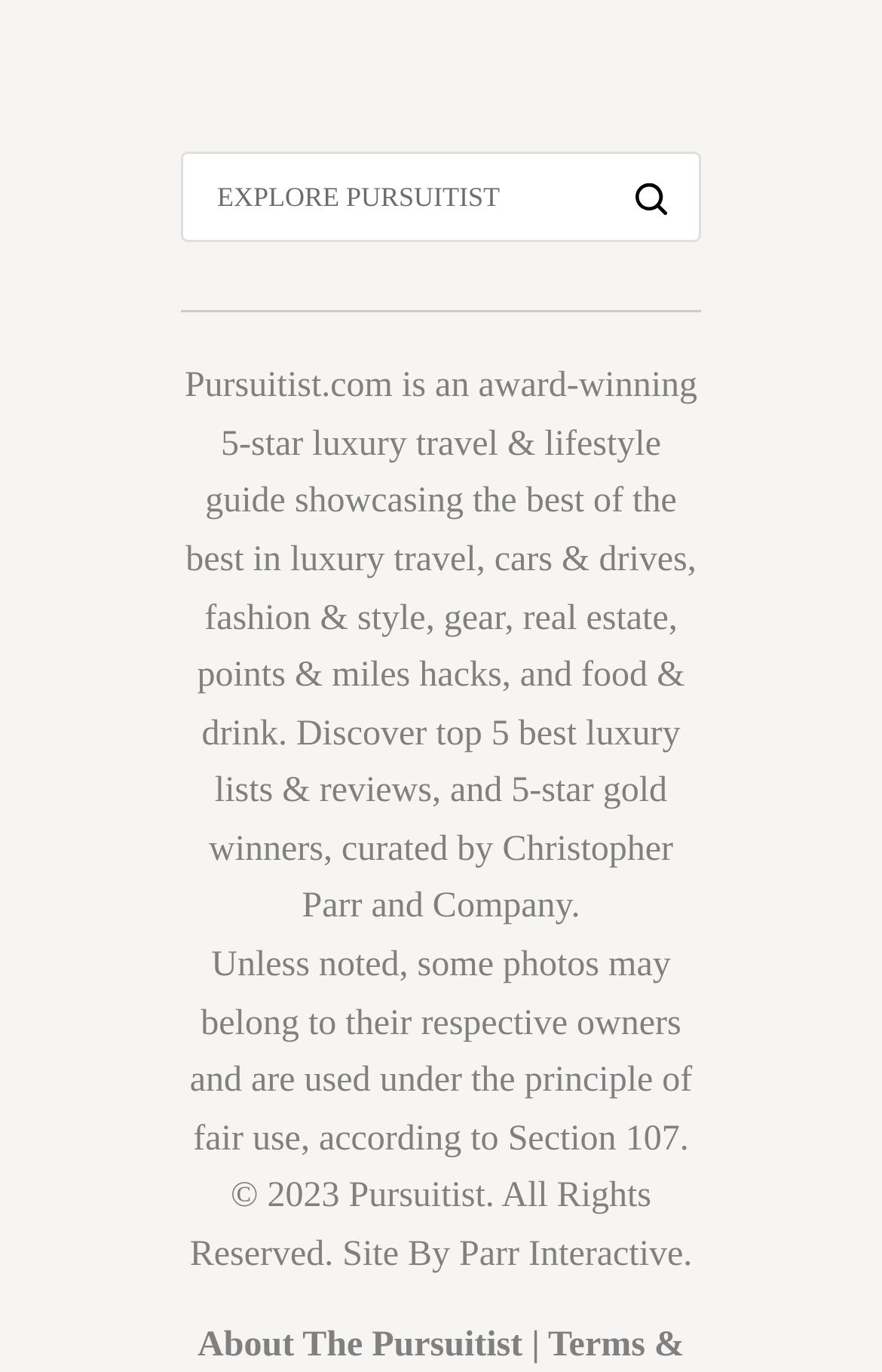Respond concisely with one word or phrase to the following query:
What is the year of copyright for the webpage?

2023